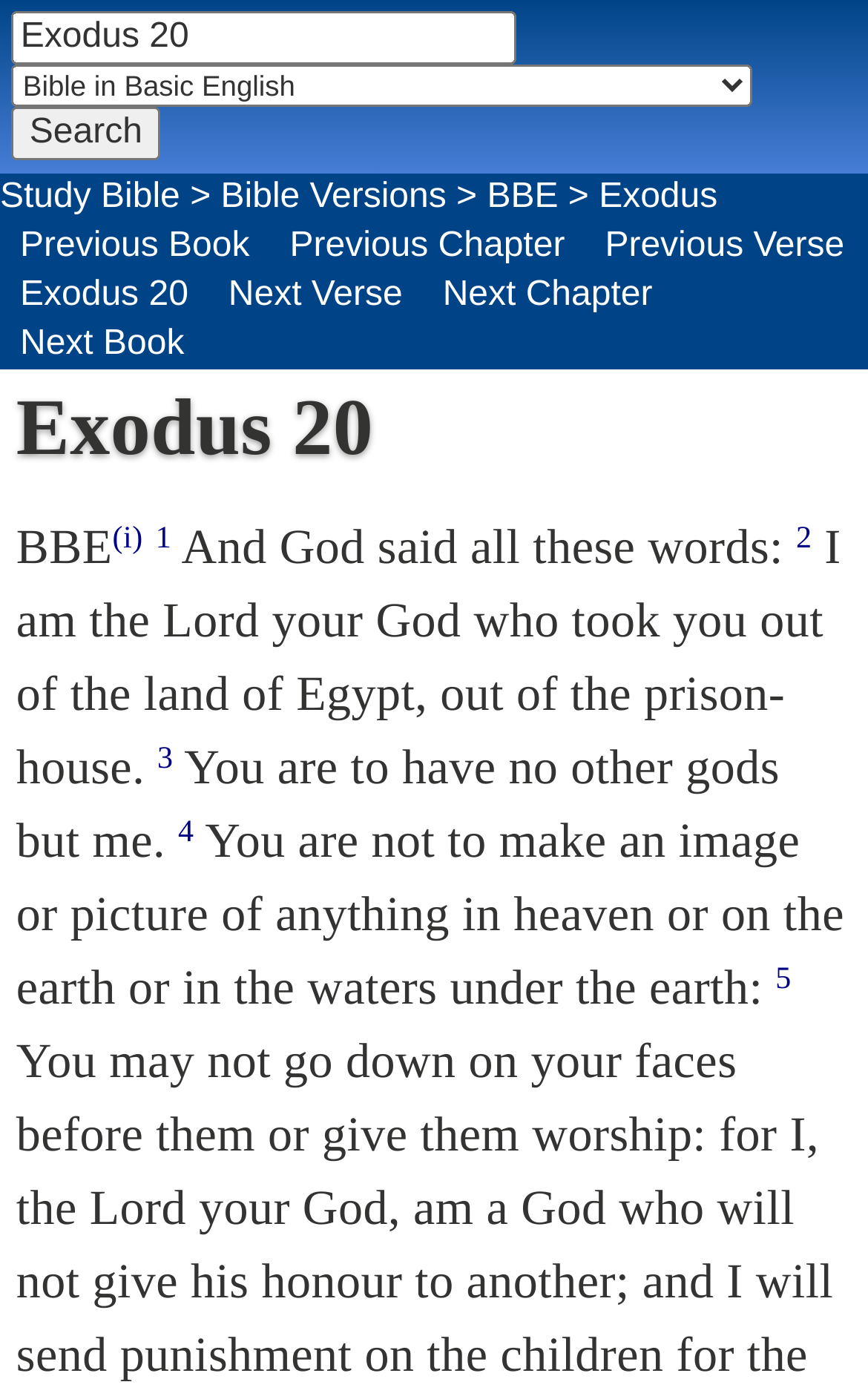How many links are available to navigate to previous or next sections?
Please describe in detail the information shown in the image to answer the question.

There are 6 links available to navigate to previous or next sections, including 'Previous Book', 'Previous Chapter', 'Previous Verse', 'Next Verse', 'Next Chapter', and 'Next Book'.